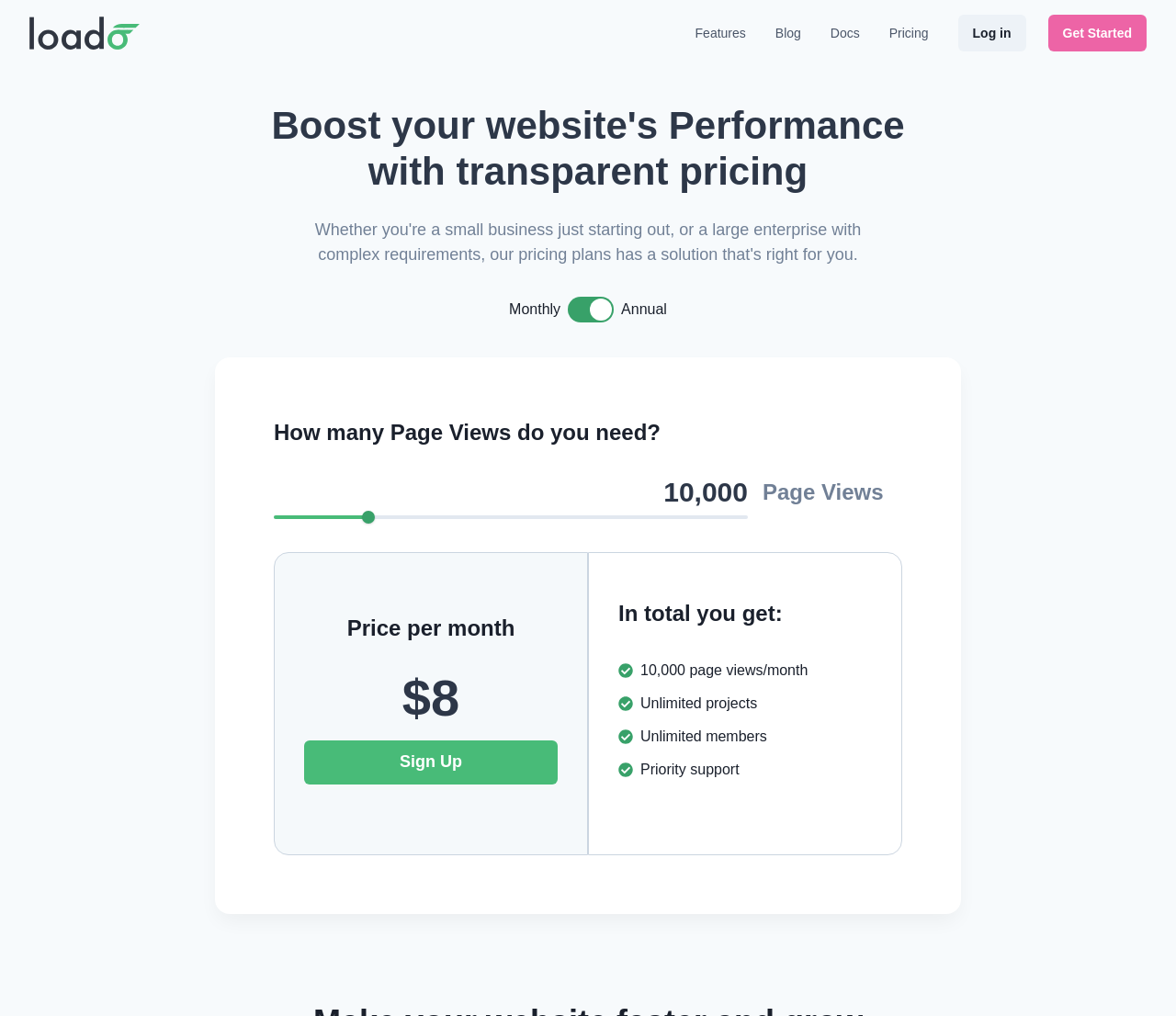Please find the main title text of this webpage.

Boost your website's Performance
with transparent pricing